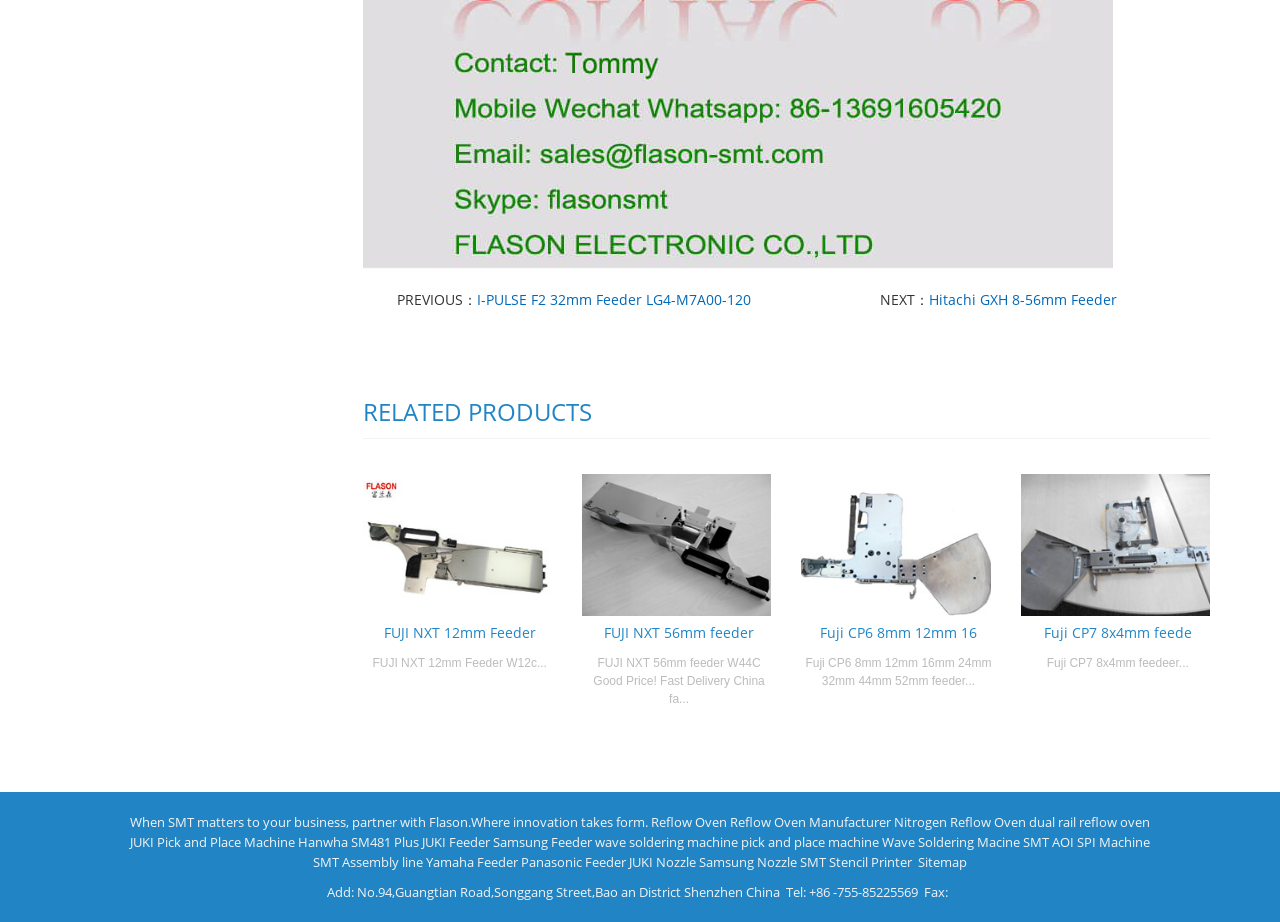Please identify the coordinates of the bounding box for the clickable region that will accomplish this instruction: "View the 'Fuji CP6 8mm 12mm 16mm 24mm 32mm 44mm 52mm feeder' product".

[0.626, 0.514, 0.786, 0.668]